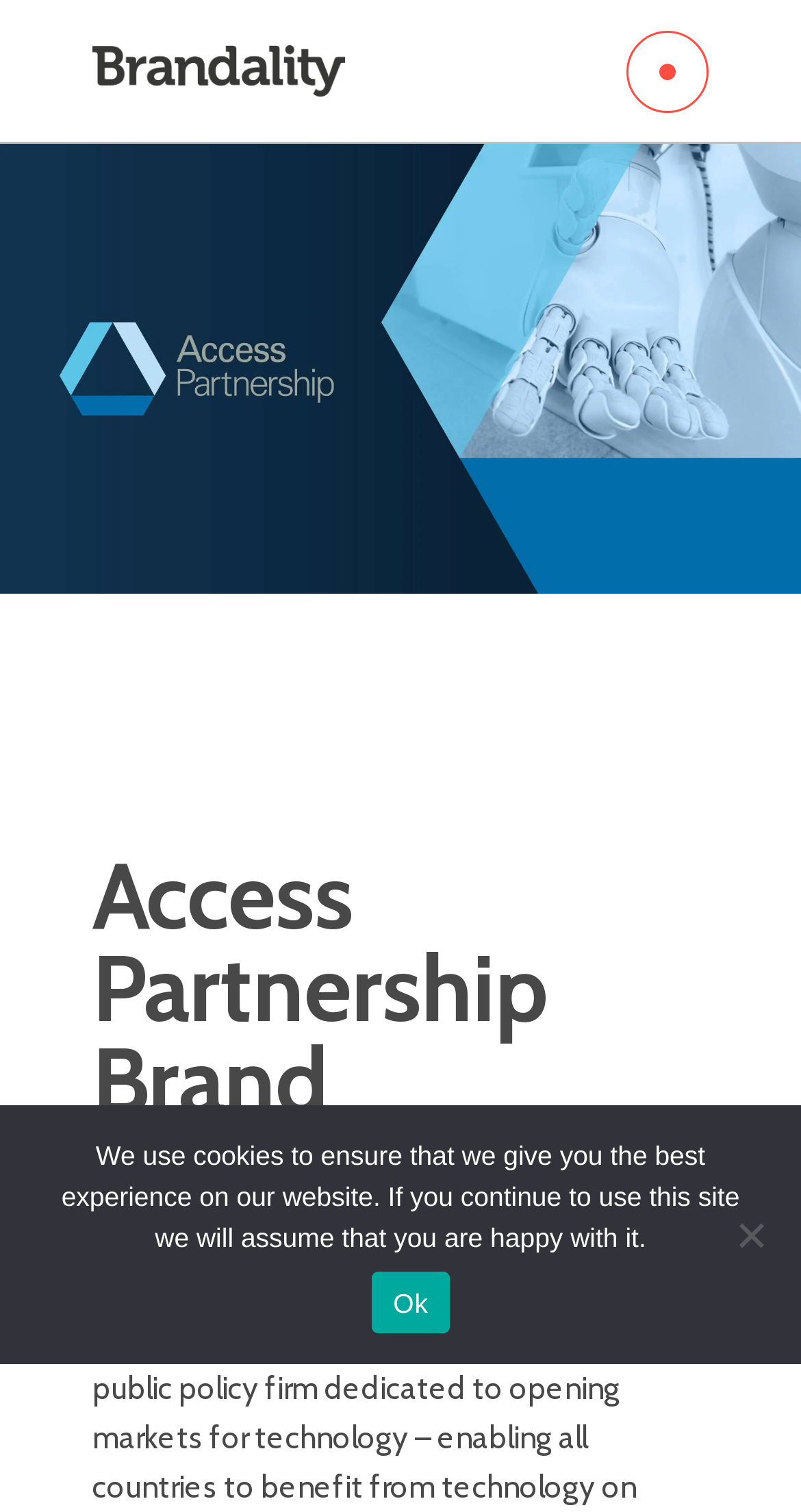Provide the bounding box coordinates of the HTML element described by the text: "alt="Mobile Logo"". The coordinates should be in the format [left, top, right, bottom] with values between 0 and 1.

[0.115, 0.03, 0.431, 0.064]